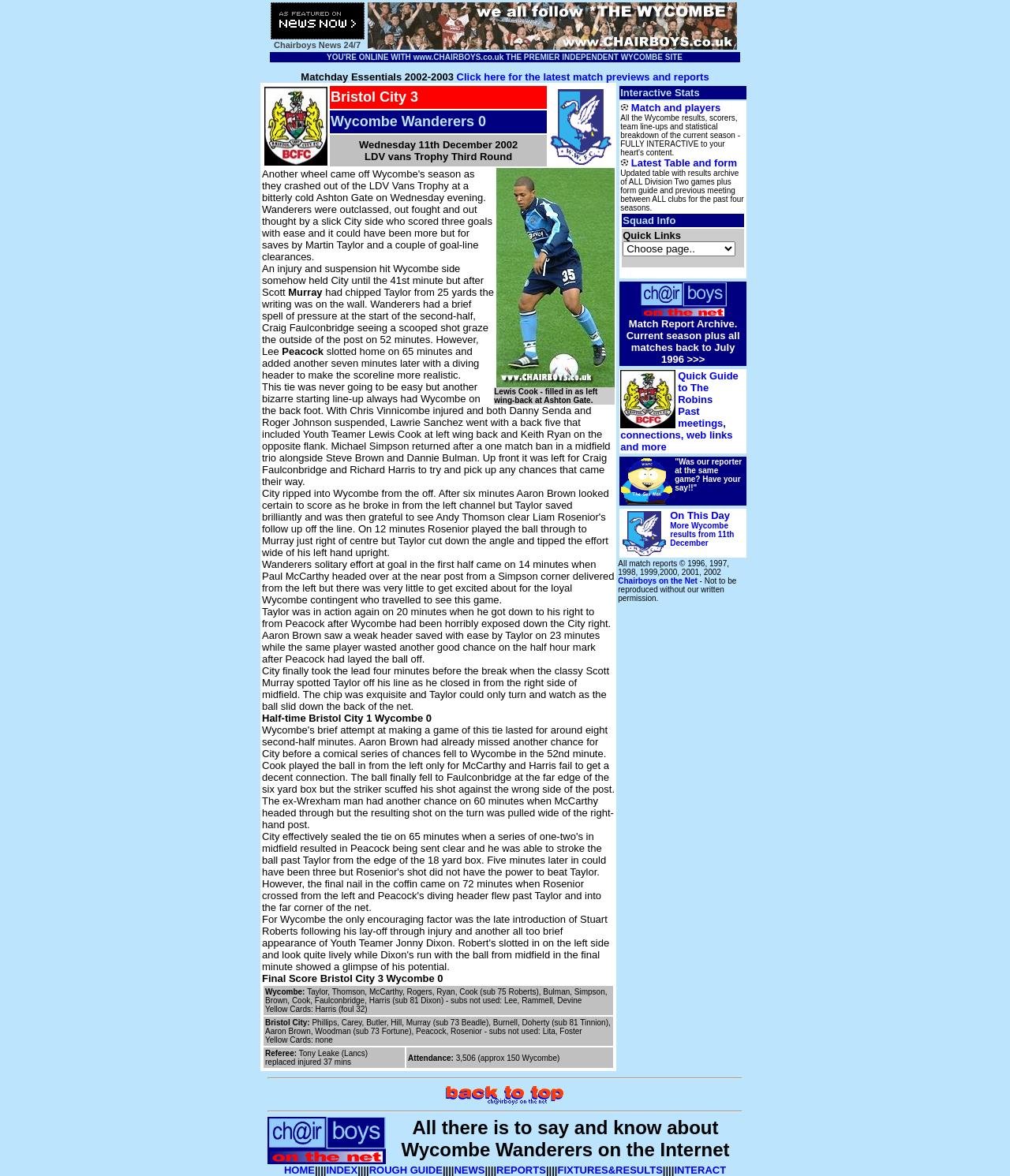Who scored the first goal for Bristol City?
Please craft a detailed and exhaustive response to the question.

I found the answer by reading the match report which states 'City finally took the lead four minutes before the break when the classy Scott Murray spotted Taylor off his line as he closed in from the right side of midfield.'